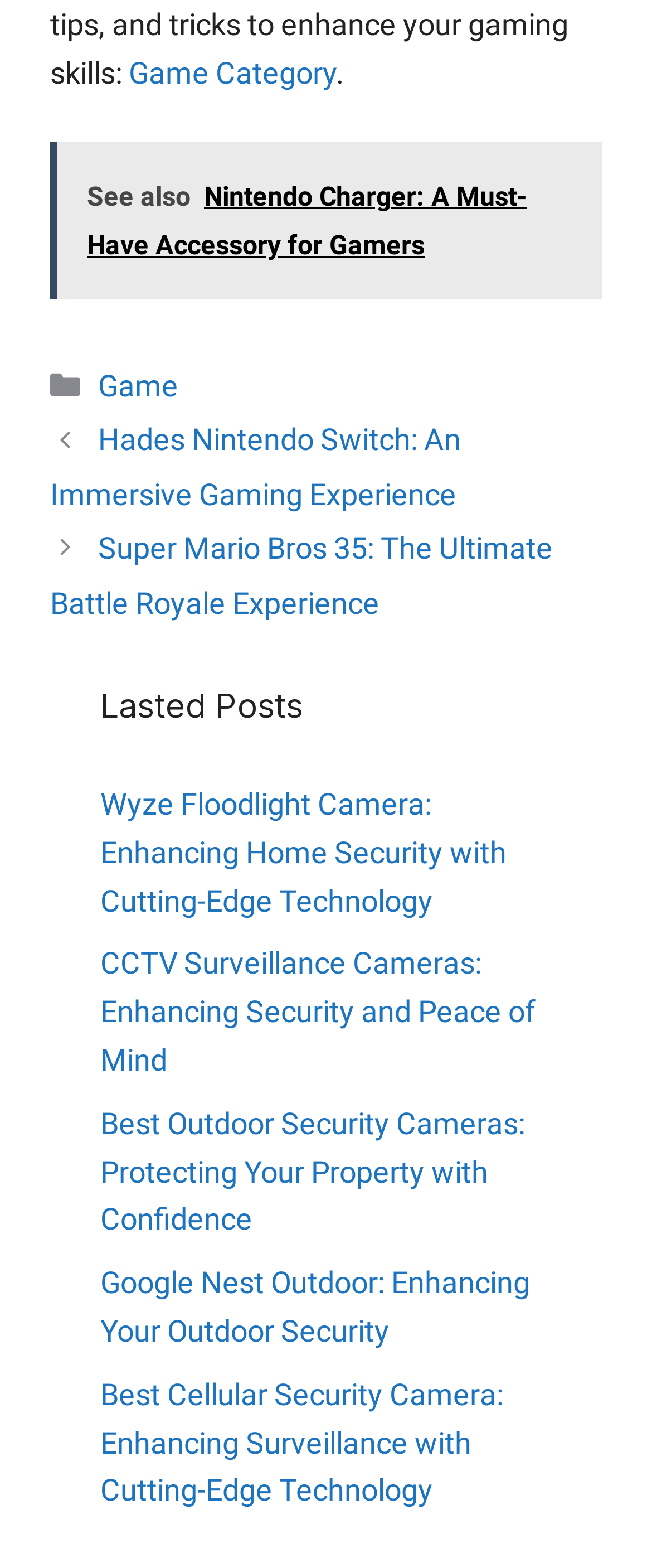What is the title of the previous post?
Please use the image to provide a one-word or short phrase answer.

Hades Nintendo Switch: An Immersive Gaming Experience